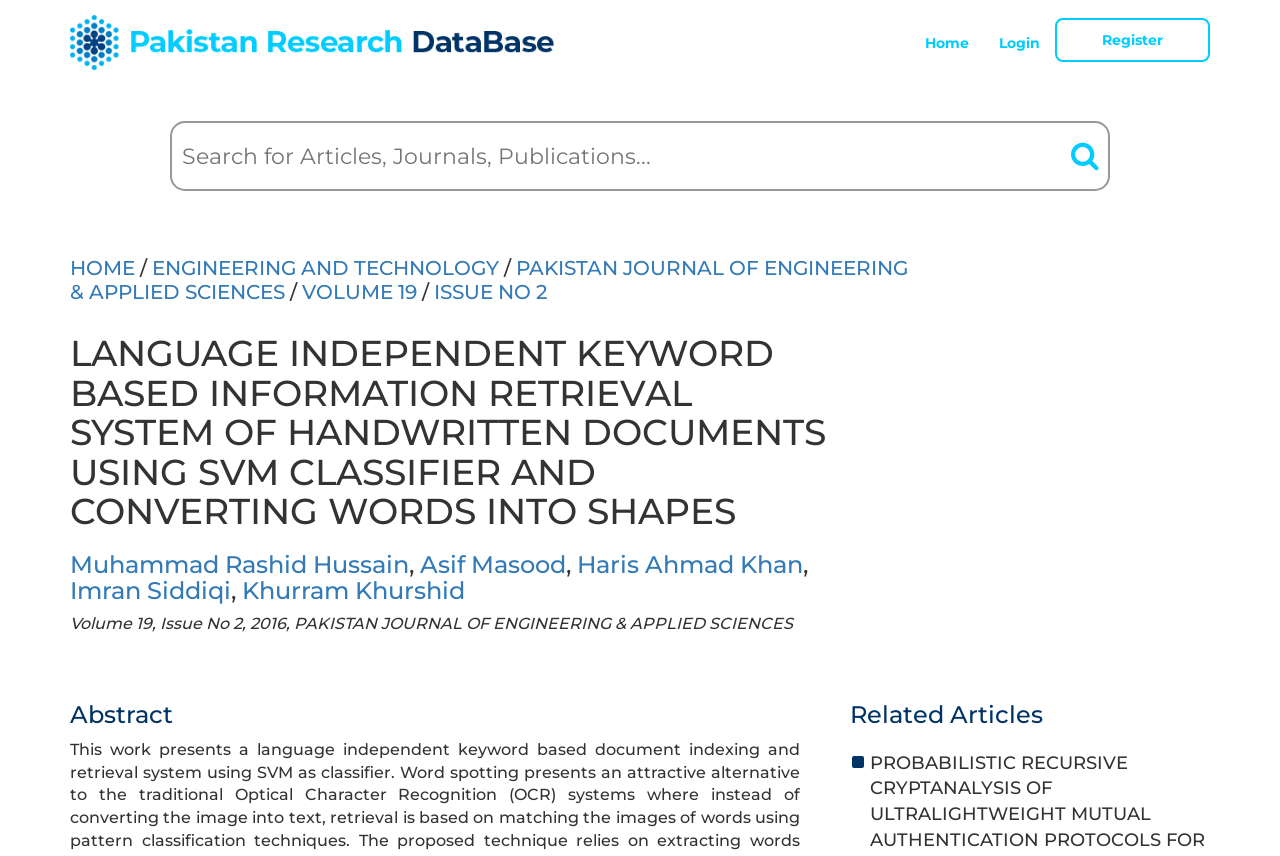Determine the bounding box coordinates for the HTML element described here: "ISSUE NO 2".

[0.339, 0.327, 0.427, 0.355]